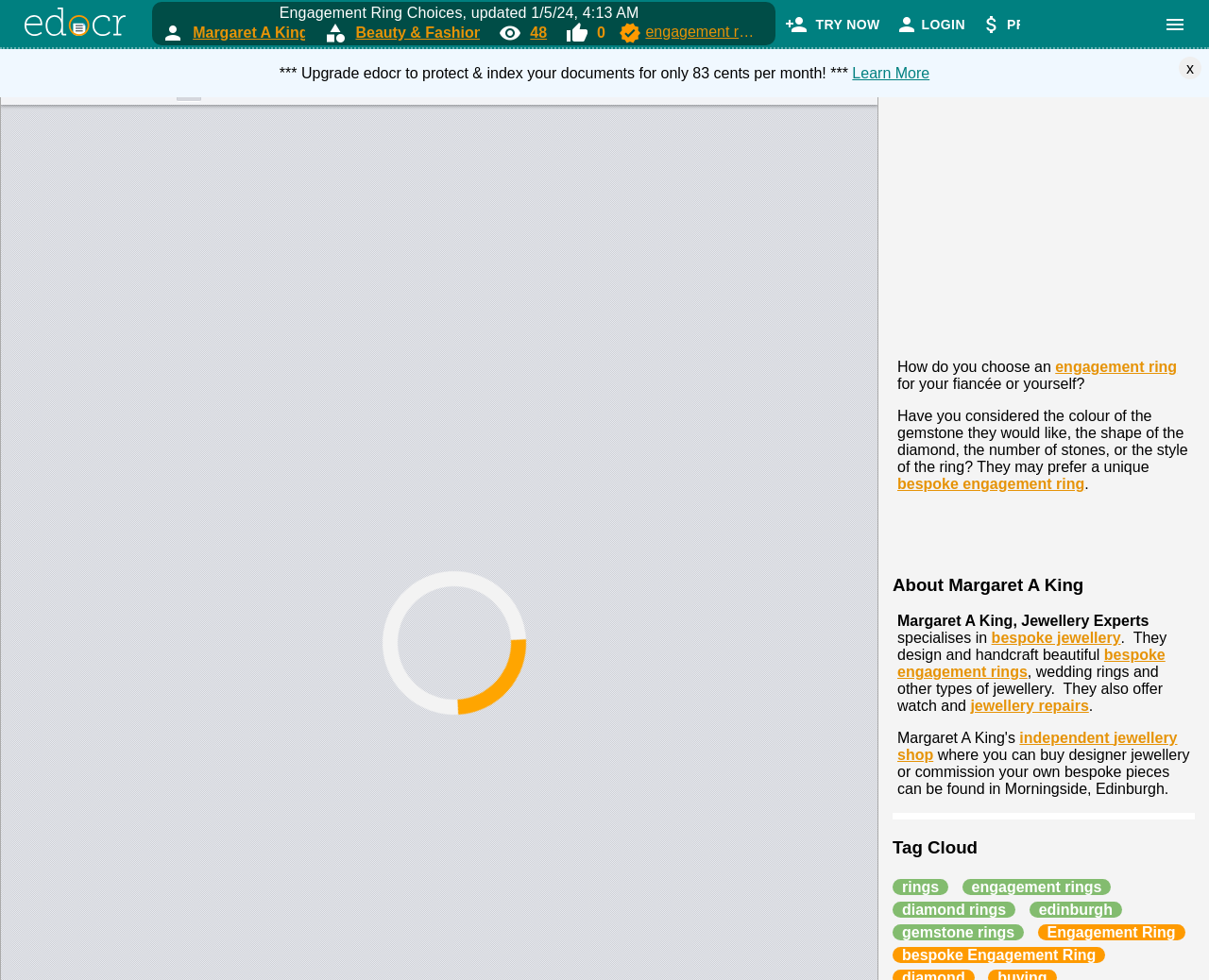Select the bounding box coordinates of the element I need to click to carry out the following instruction: "View the Christian Aid Week 2020 post".

None